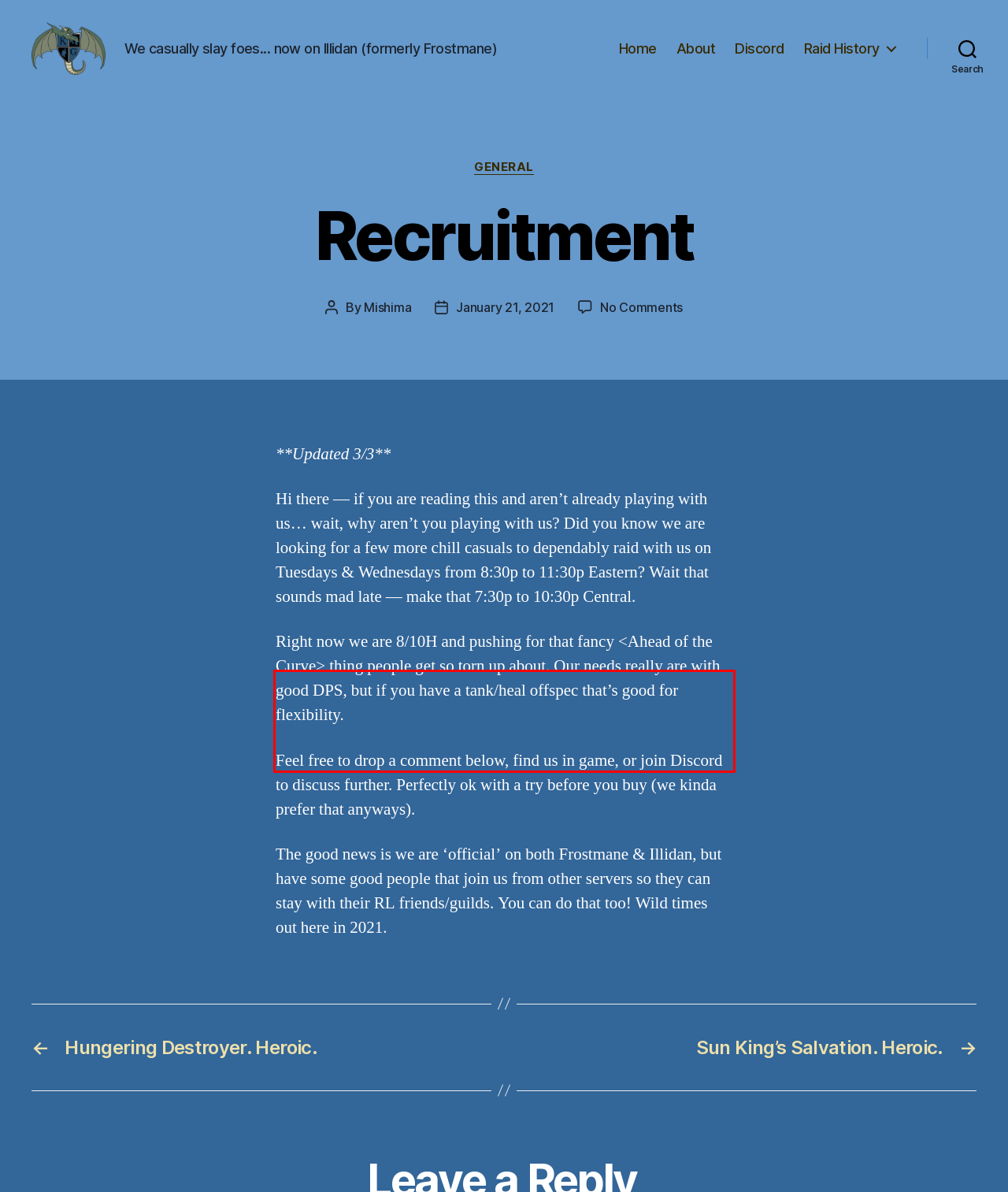The screenshot provided shows a webpage with a red bounding box. Apply OCR to the text within this red bounding box and provide the extracted content.

Right now we are 8/10H and pushing for that fancy <Ahead of the Curve> thing people get so torn up about. Our needs really are with good DPS, but if you have a tank/heal offspec that’s good for flexibility.